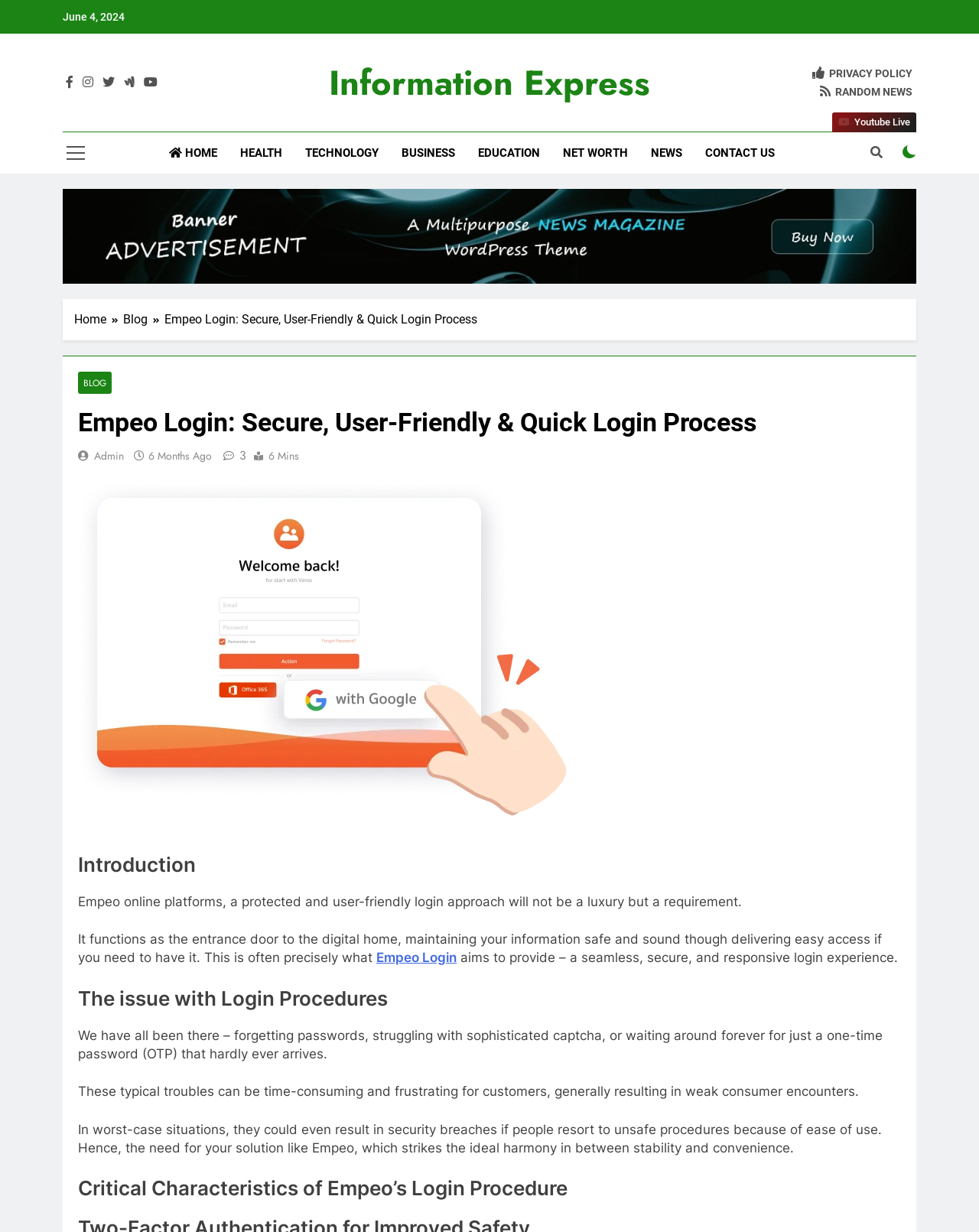Please identify the primary heading of the webpage and give its text content.

Empeo Login: Secure, User-Friendly & Quick Login Process